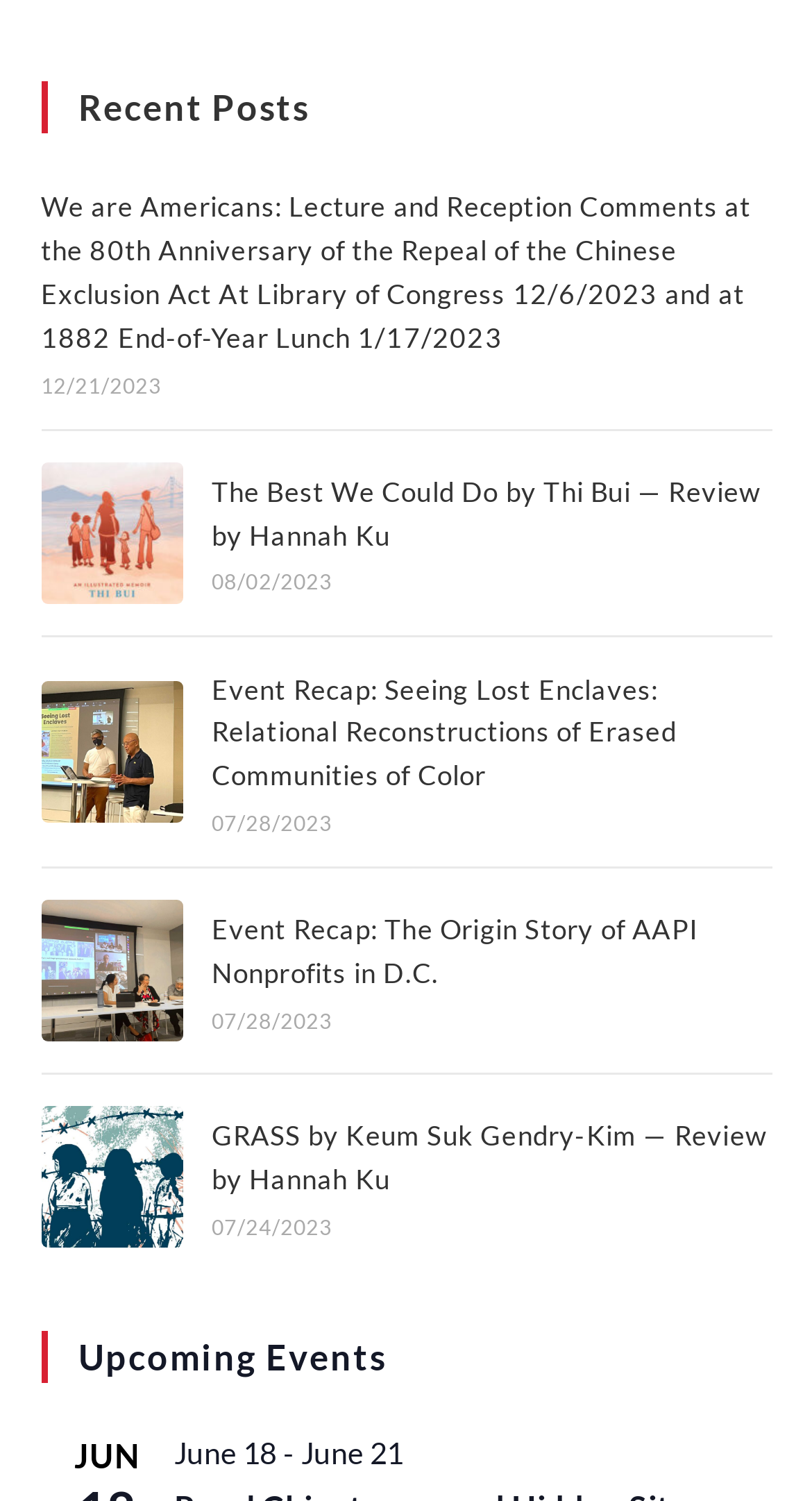What is the date of the second post?
Could you answer the question with a detailed and thorough explanation?

The second post has a static text element with the date '08/02/2023', which indicates that the date of the second post is August 2, 2023.